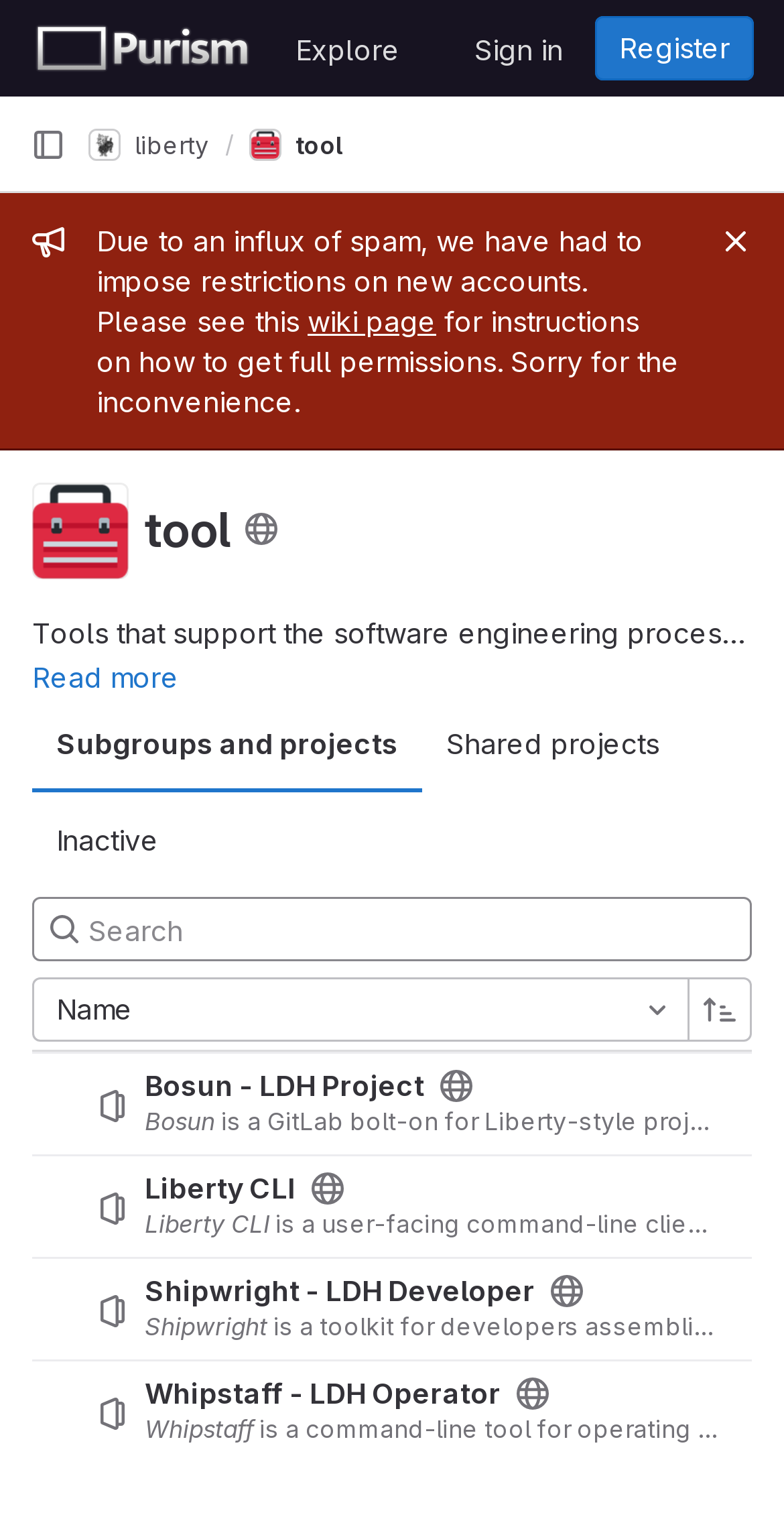What is the text of the alert message?
From the image, respond with a single word or phrase.

Due to an influx of spam...